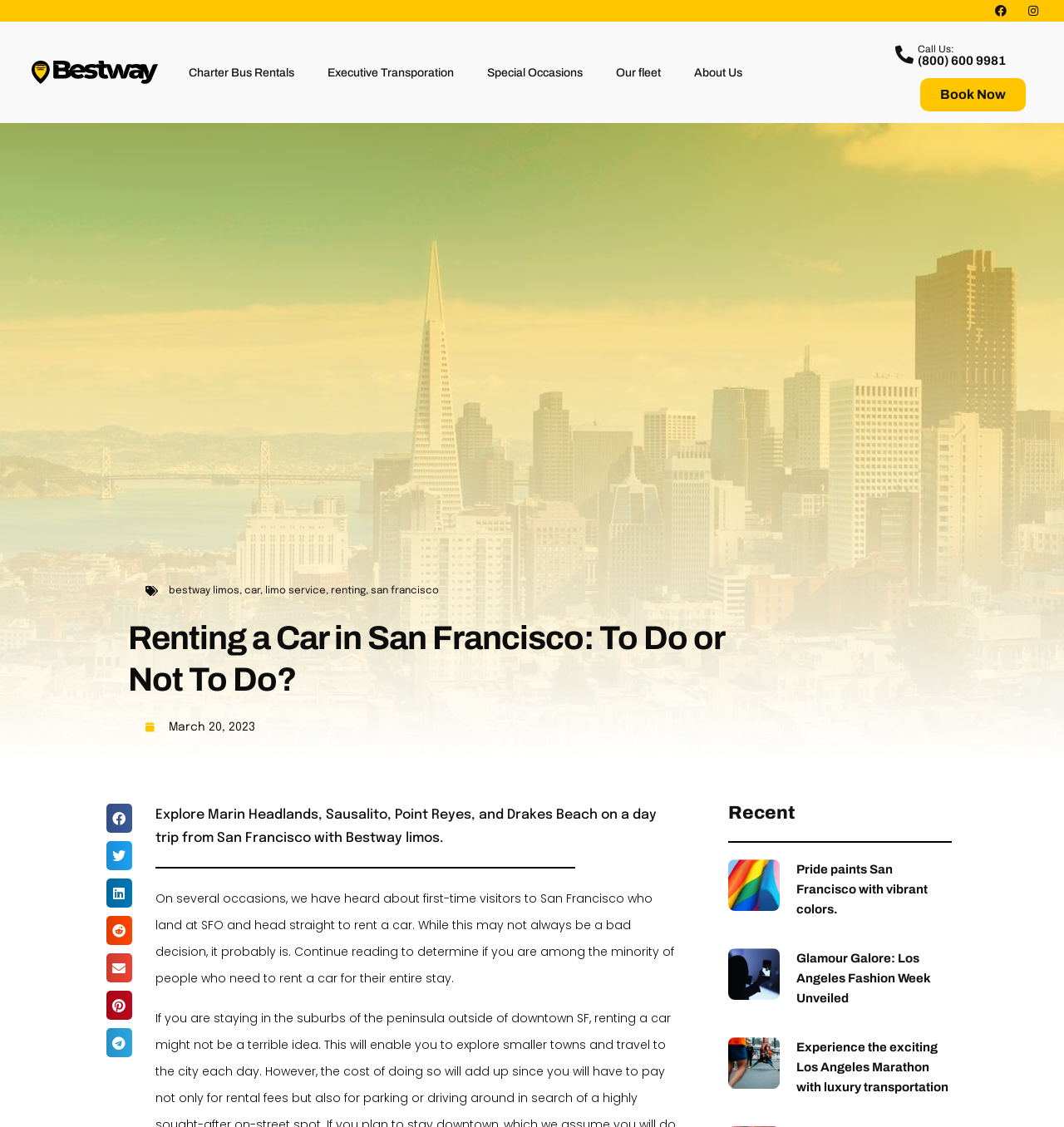Please find the bounding box coordinates of the element that you should click to achieve the following instruction: "Click the link to learn about This Changes Everything". The coordinates should be presented as four float numbers between 0 and 1: [left, top, right, bottom].

None